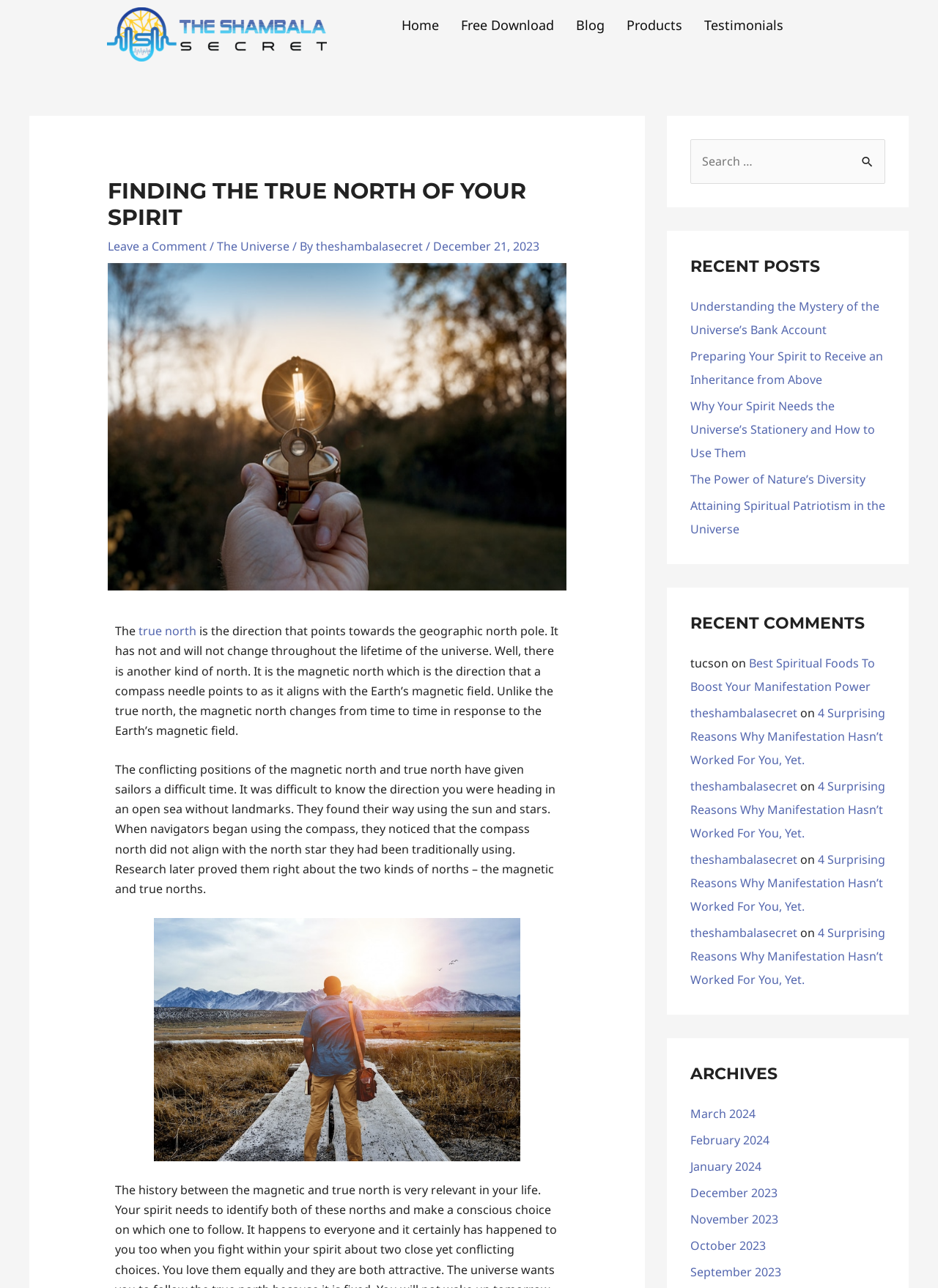How many recent posts are listed?
Answer briefly with a single word or phrase based on the image.

5